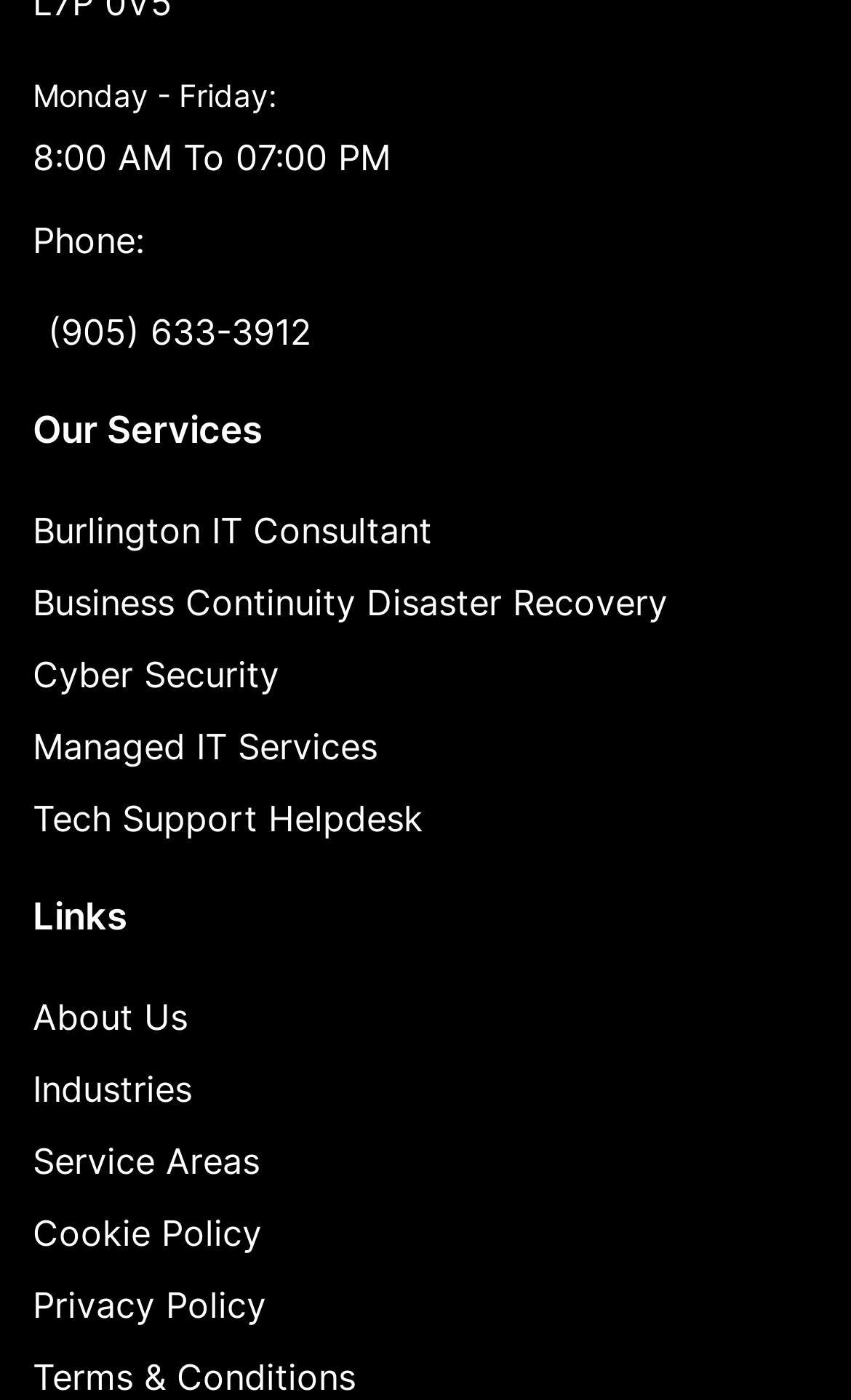What is the phone number?
Refer to the image and provide a thorough answer to the question.

I found the phone number by looking at the StaticText element 'Phone:' and the link '(905) 633-3912' which is located right below it, indicating that this is the phone number of the business.